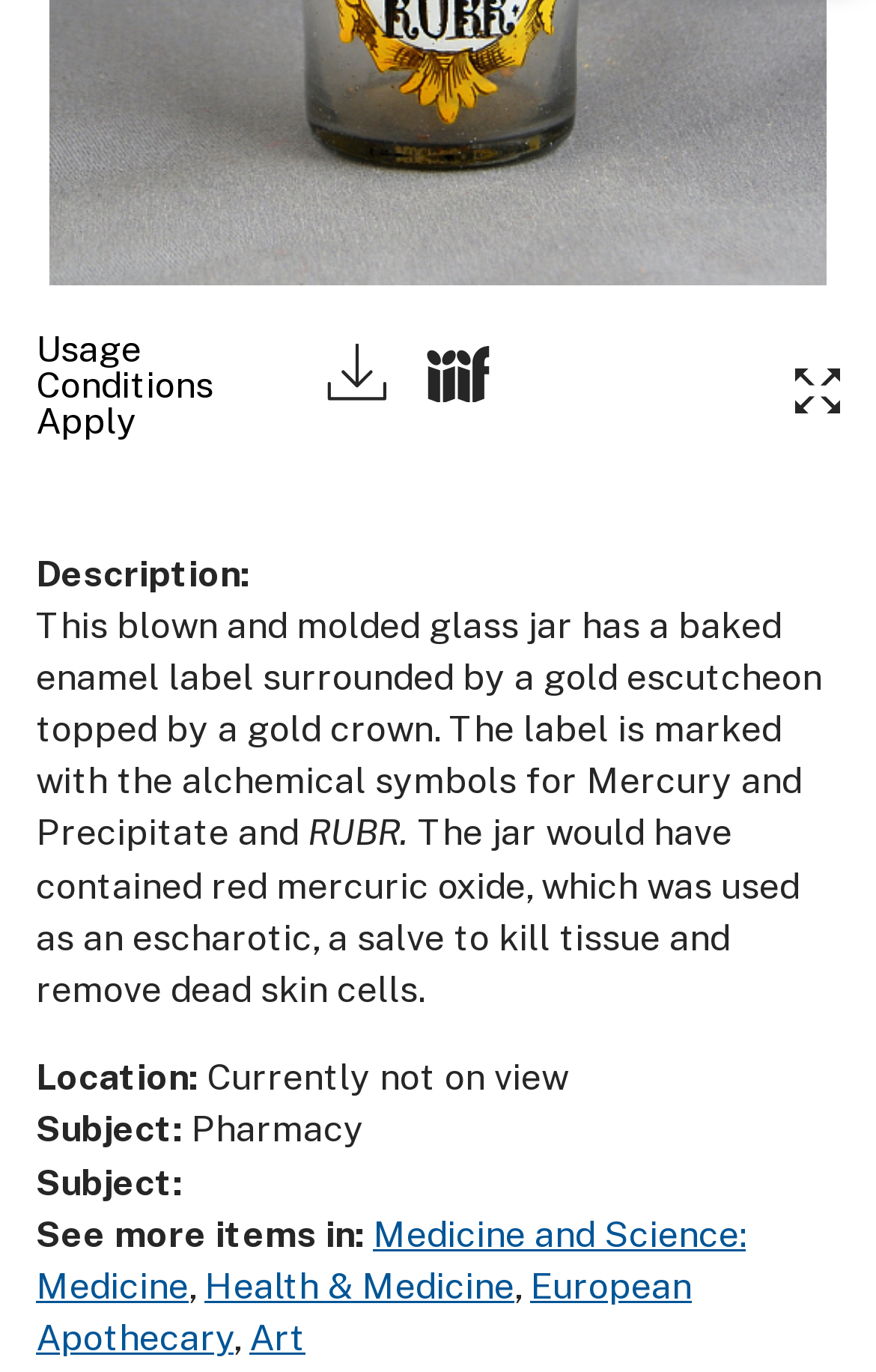Find and provide the bounding box coordinates for the UI element described here: "Click to view download files". The coordinates should be given as four float numbers between 0 and 1: [left, top, right, bottom].

[0.37, 0.251, 0.447, 0.299]